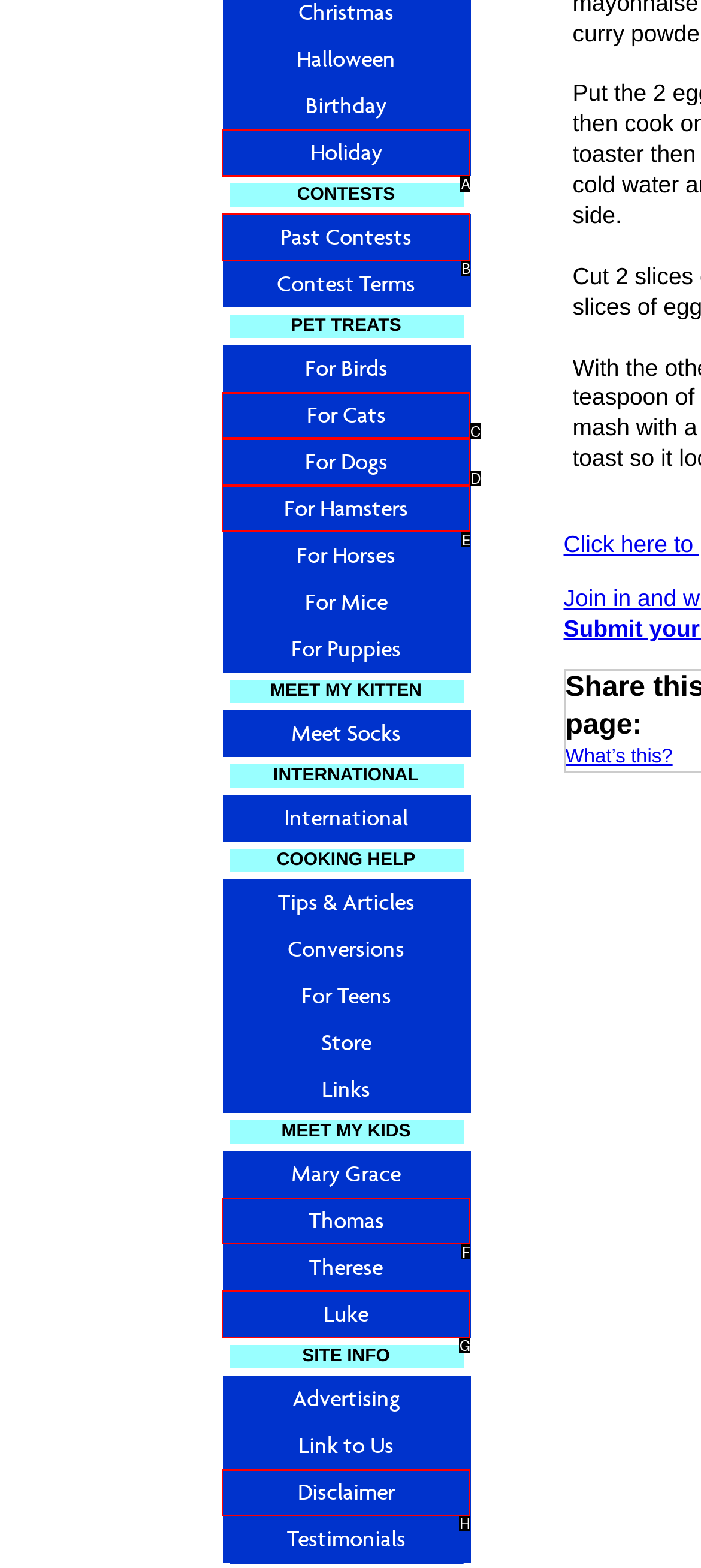Which UI element matches this description: For Dogs?
Reply with the letter of the correct option directly.

D